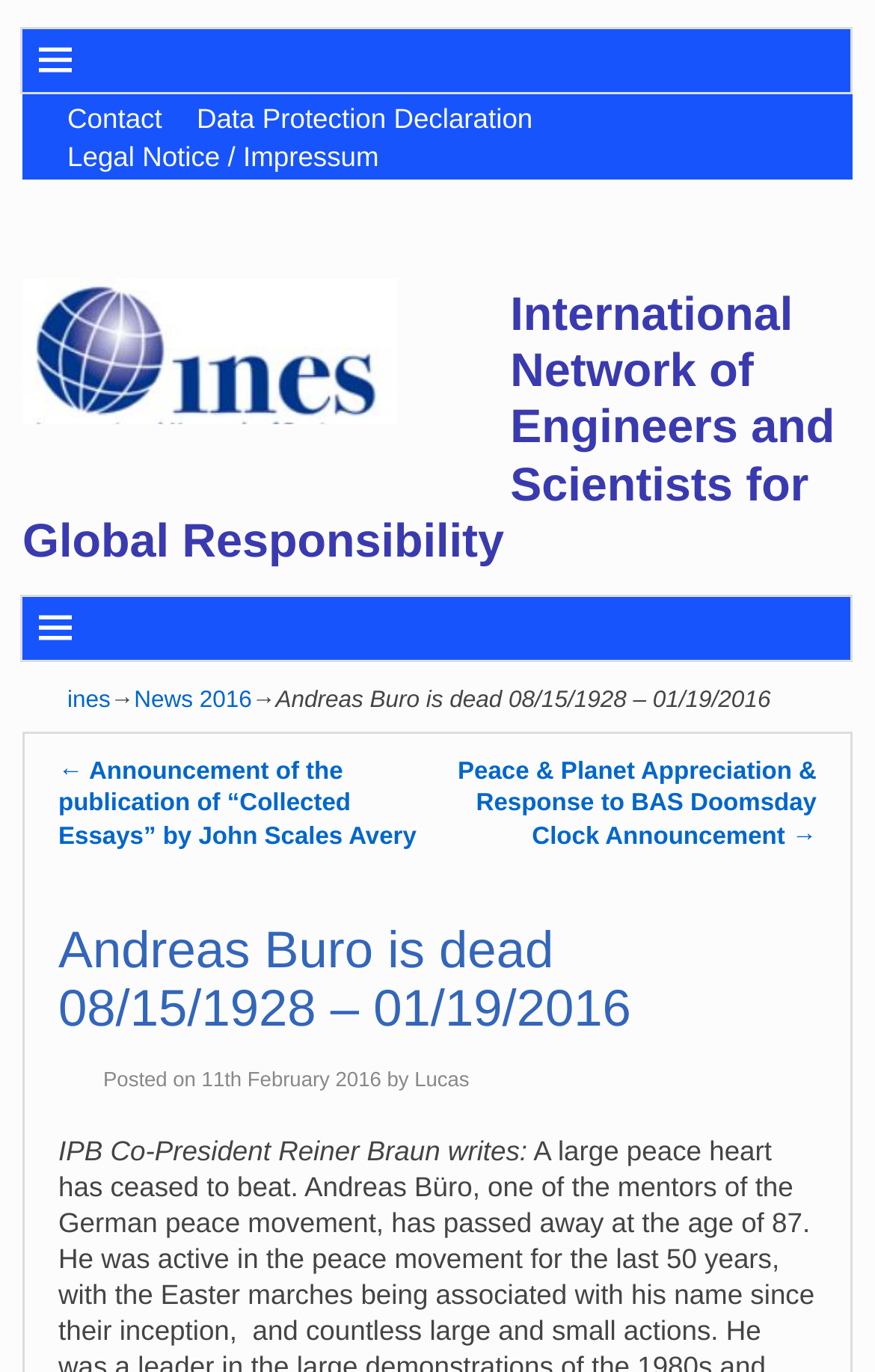What is the date of the article?
Look at the image and provide a short answer using one word or a phrase.

11th February 2016